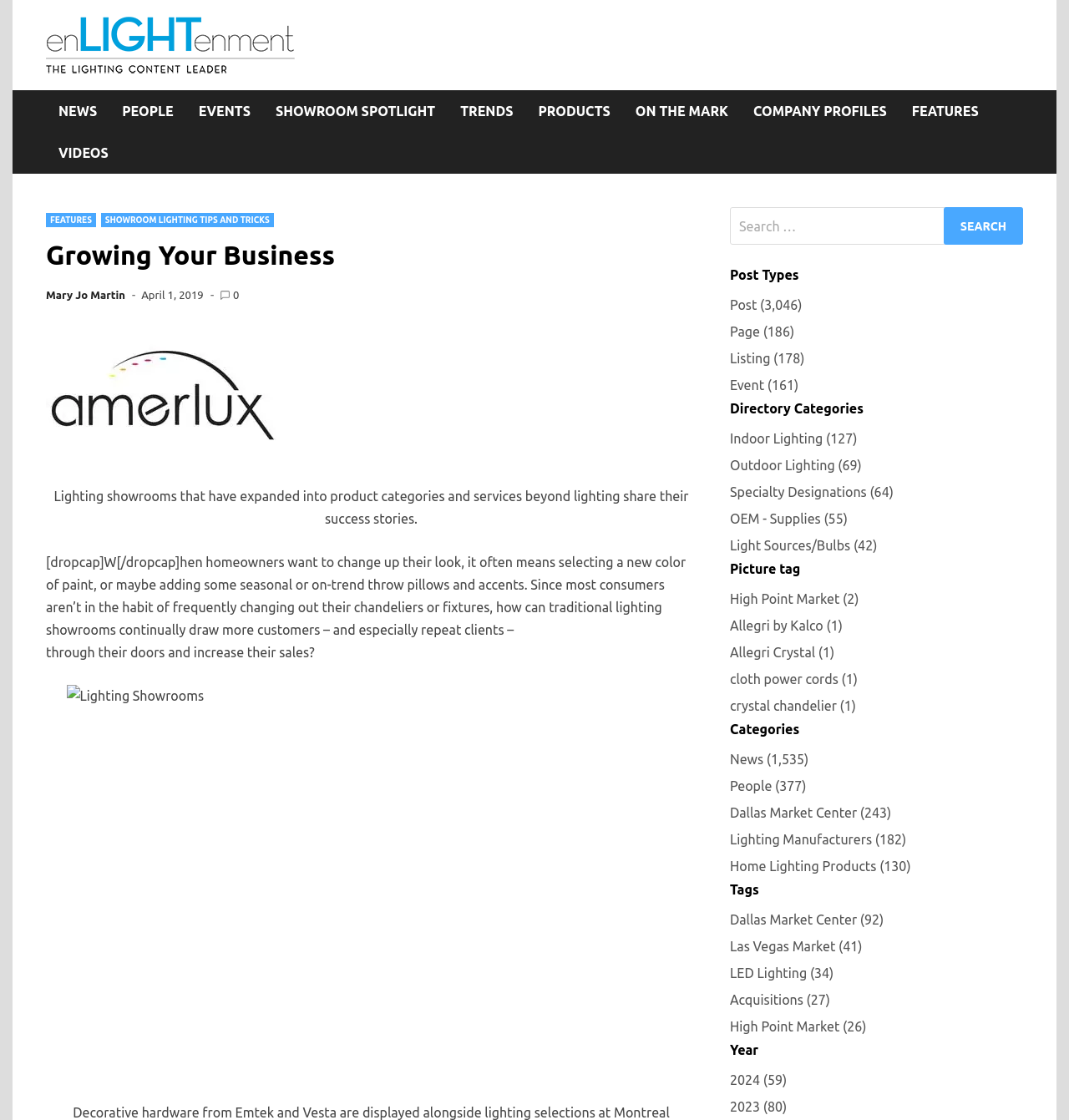What is the category of 'Lighting Showrooms'?
Answer the question in a detailed and comprehensive manner.

I found the image 'Lighting Showrooms' and looked for its corresponding category. I found it under the 'Directory Categories' section, where it is listed as 'Indoor Lighting'.